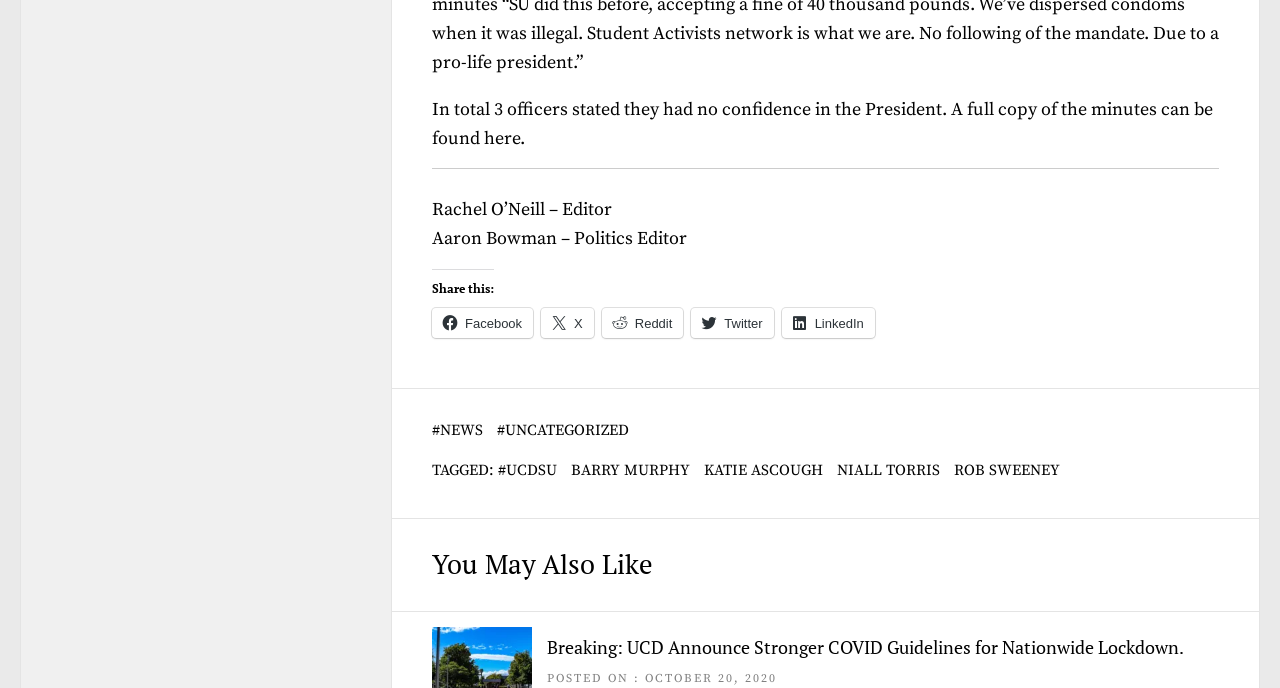Please answer the following question using a single word or phrase: What is the category of the news article?

UNCATEGORIZED